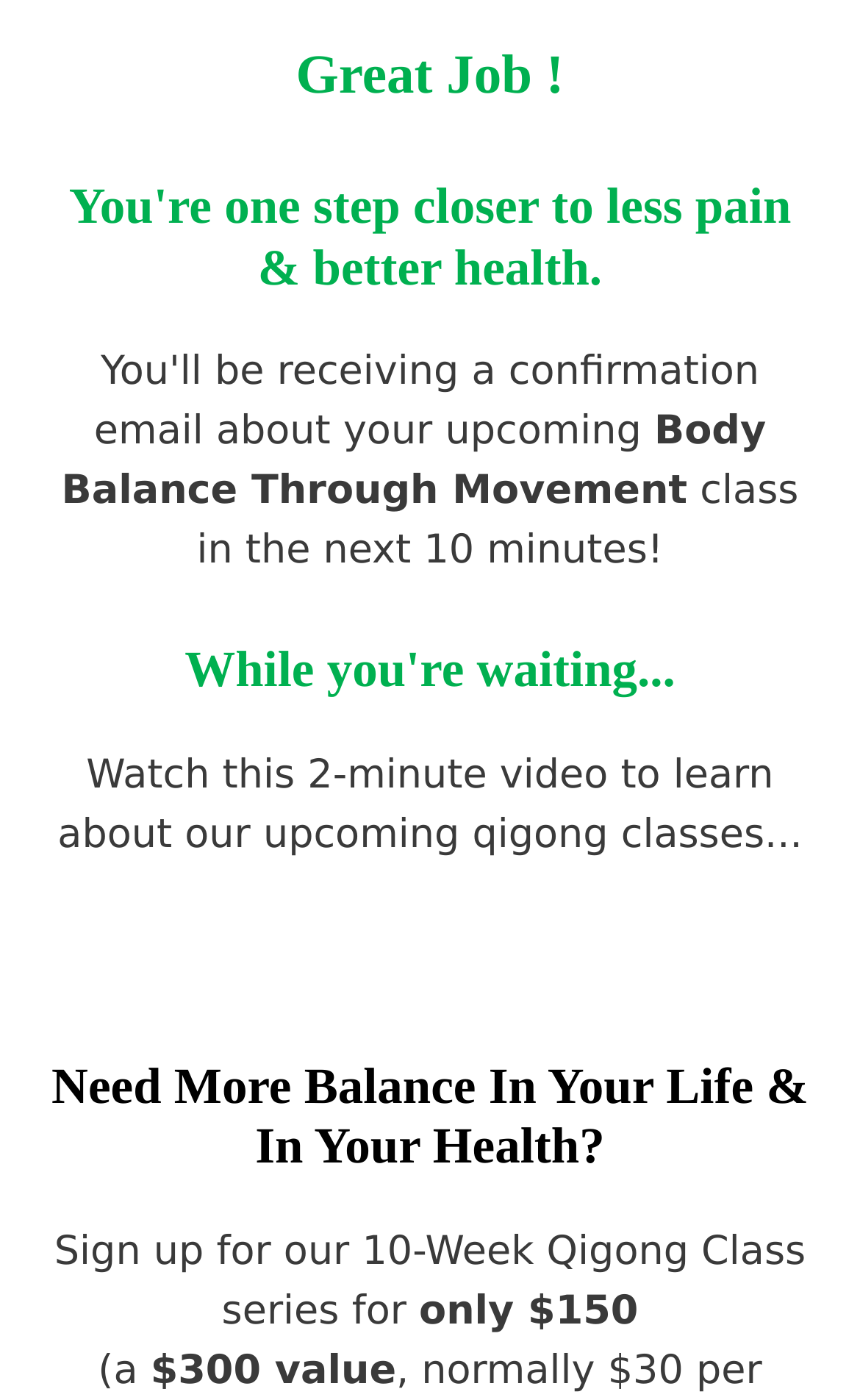What is the benefit of the Body Balance Through Movement class?
Using the image, give a concise answer in the form of a single word or short phrase.

Less pain & better health